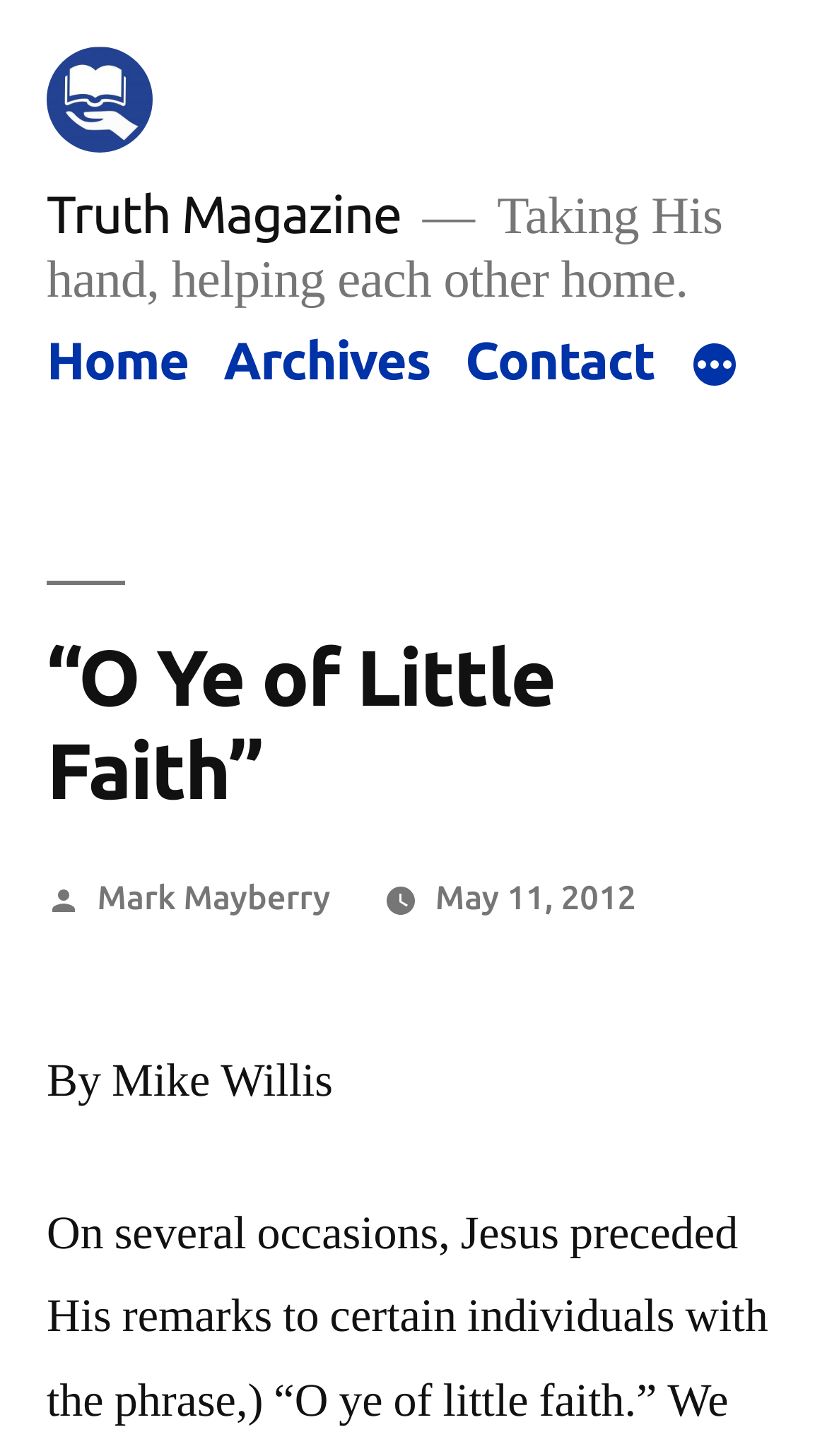Predict the bounding box of the UI element that fits this description: "parent_node: Donate aria-label="More"".

[0.834, 0.236, 0.896, 0.27]